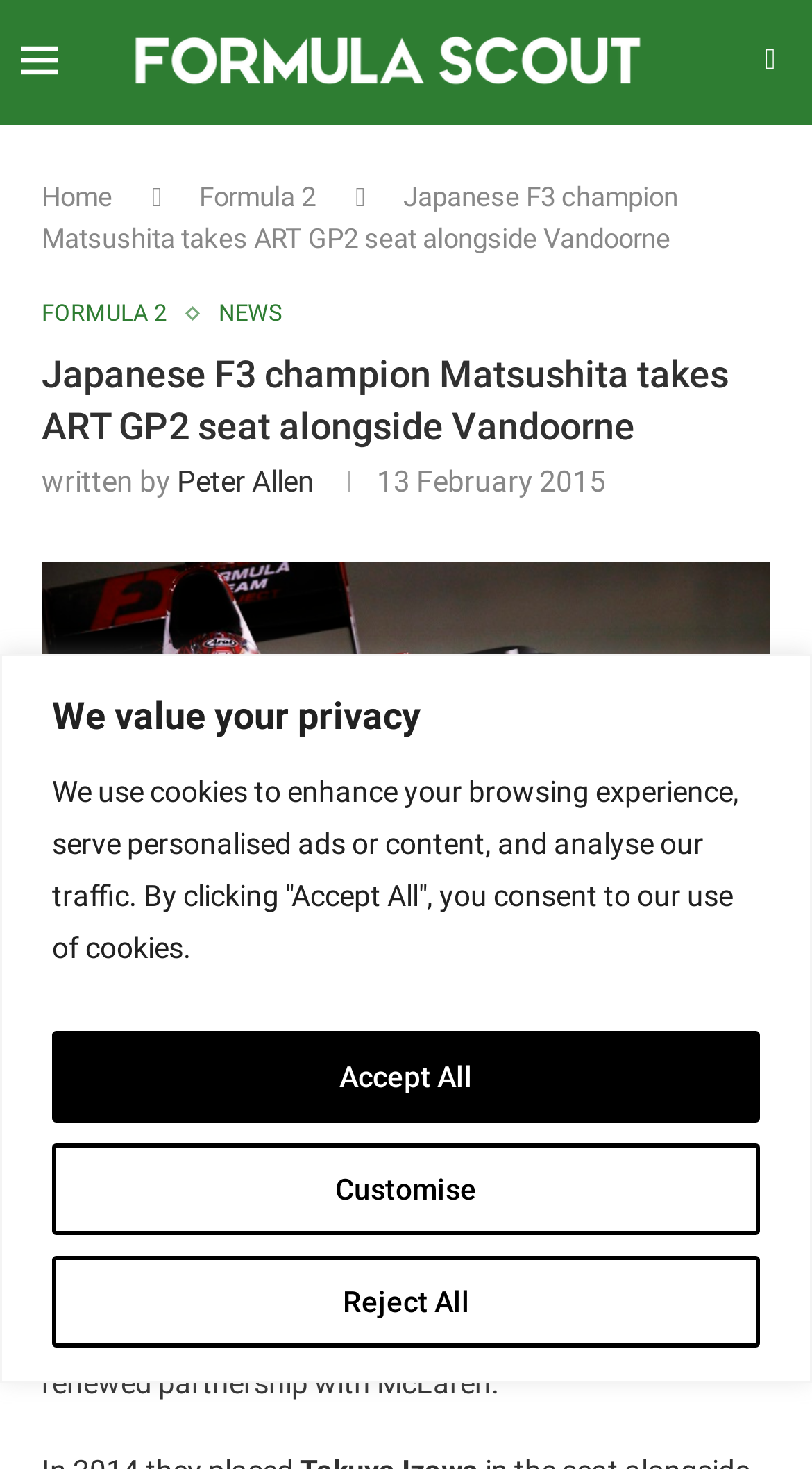Indicate the bounding box coordinates of the clickable region to achieve the following instruction: "Ask a question."

None